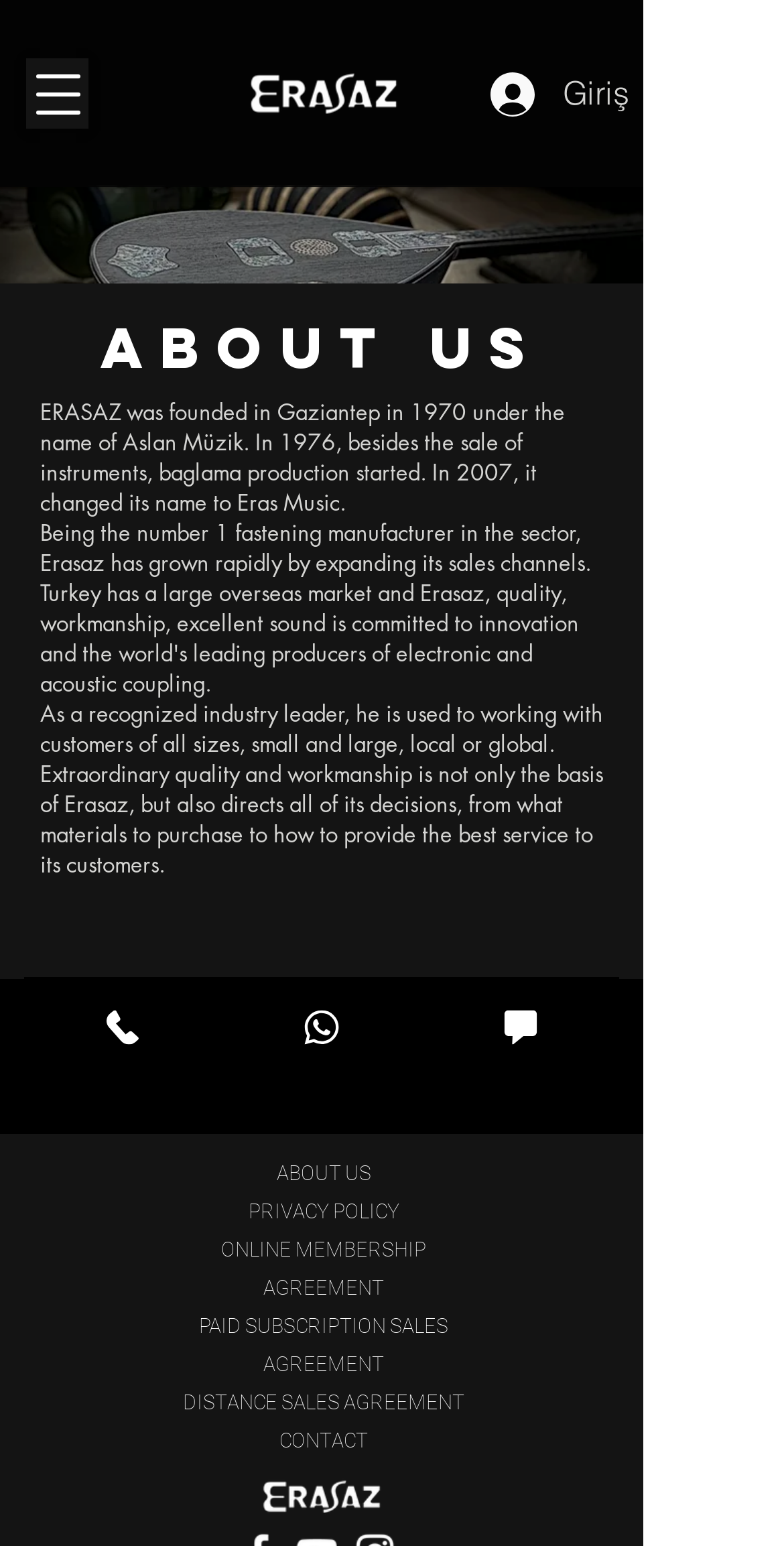What is the name of the company?
Look at the image and respond with a one-word or short-phrase answer.

Erasaz